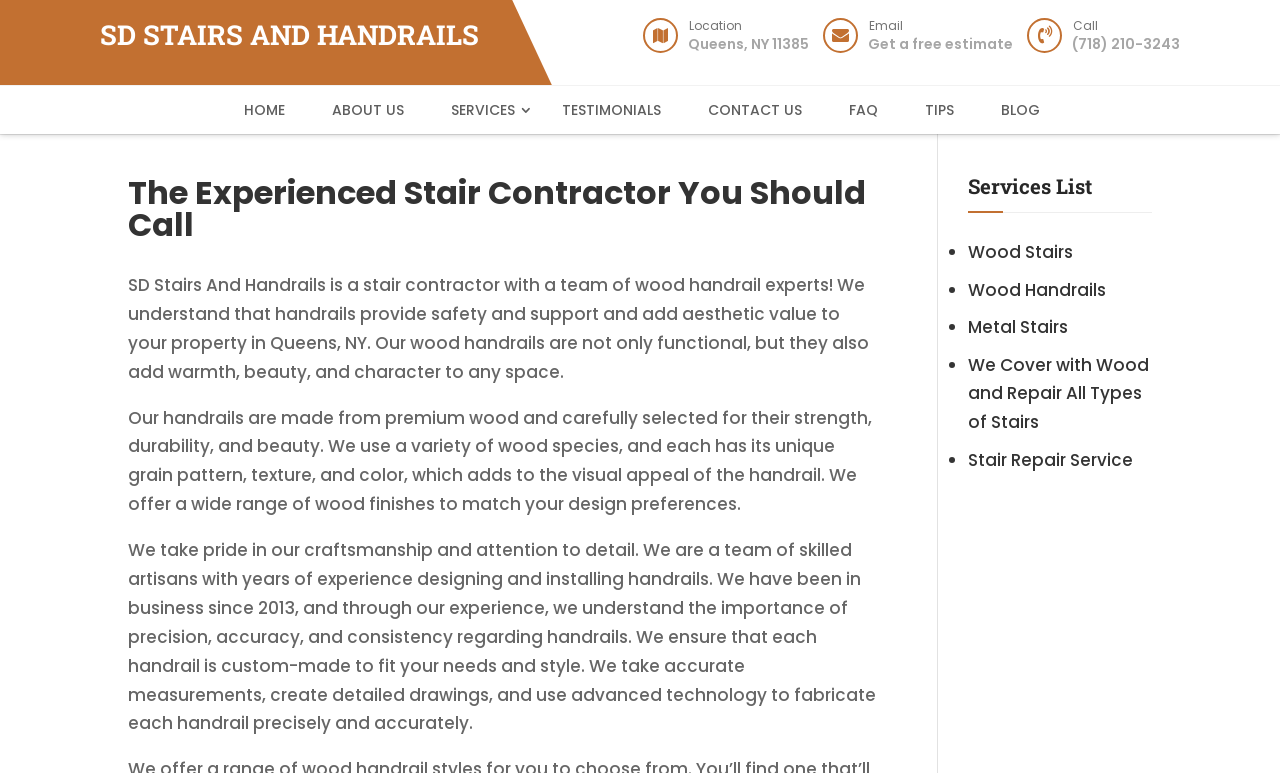Construct a comprehensive description capturing every detail on the webpage.

This webpage is about SD Stairs And Handrails, a stair contractor based in Queens, NY. At the top, there is a layout table with a link to the company's name, "SD STAIRS AND HANDRAILS", and a static text "Location" followed by the company's address, "Queens, NY 11385". Next to the address, there are two links, one for emailing to get a free estimate and another for calling the company's phone number.

Below the top section, there is a navigation menu with links to different pages, including "HOME", "ABOUT US", "SERVICES", "TESTIMONIALS", "CONTACT US", "FAQ", "TIPS", and "BLOG". 

The main content of the webpage starts with a heading, "The Experienced Stair Contractor You Should Call", followed by three paragraphs of text. The text describes the company's expertise in wood handrails, the quality of their handrails, and their attention to detail in craftsmanship. 

Further down, there is another heading, "Services List", which is followed by a list of services offered by the company. The services include "Wood Stairs", "Wood Handrails", "Metal Stairs", and "Stair Repair Service", each marked with a bullet point.